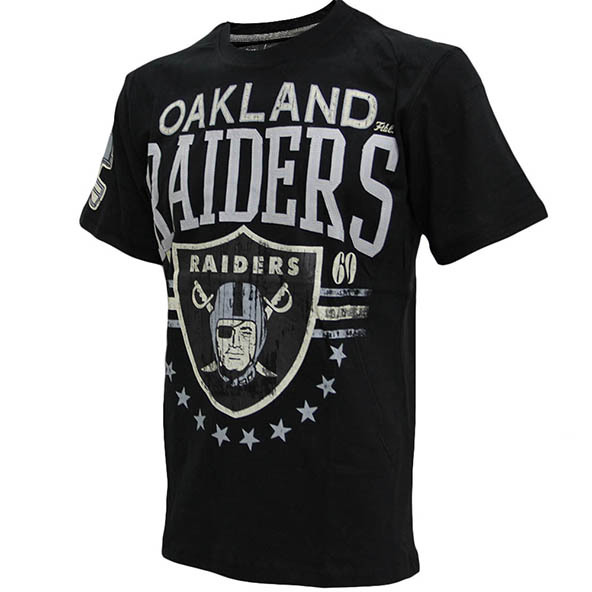Explain the details of the image comprehensively.

This image features a stylish black t-shirt showcasing the iconic Oakland Raiders branding. The design prominently displays the word "RAIDERS" in bold, oversized letters across the front, with a classic Oakland Raiders logo featuring a helmeted figure and crossed swords nestled within a shield. Surrounding the logo are decorative stars, further highlighting the team's spirit. This shirt is perfect for fans looking to show their support during game days or casual outings, embodying the essence of NFL pride and the rich heritage of the Raiders franchise.